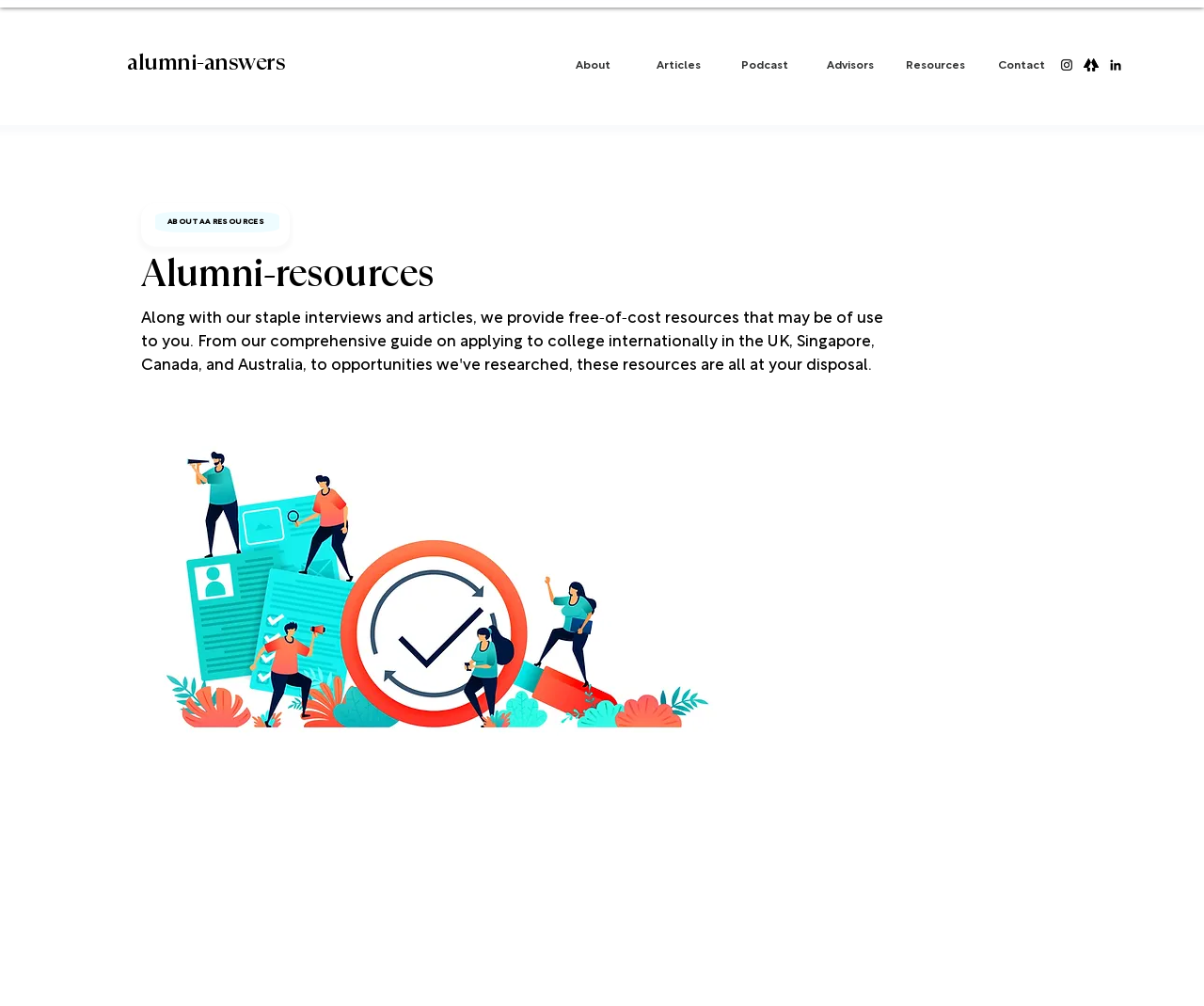Locate the bounding box coordinates of the element that should be clicked to execute the following instruction: "Click on About link".

[0.457, 0.025, 0.528, 0.088]